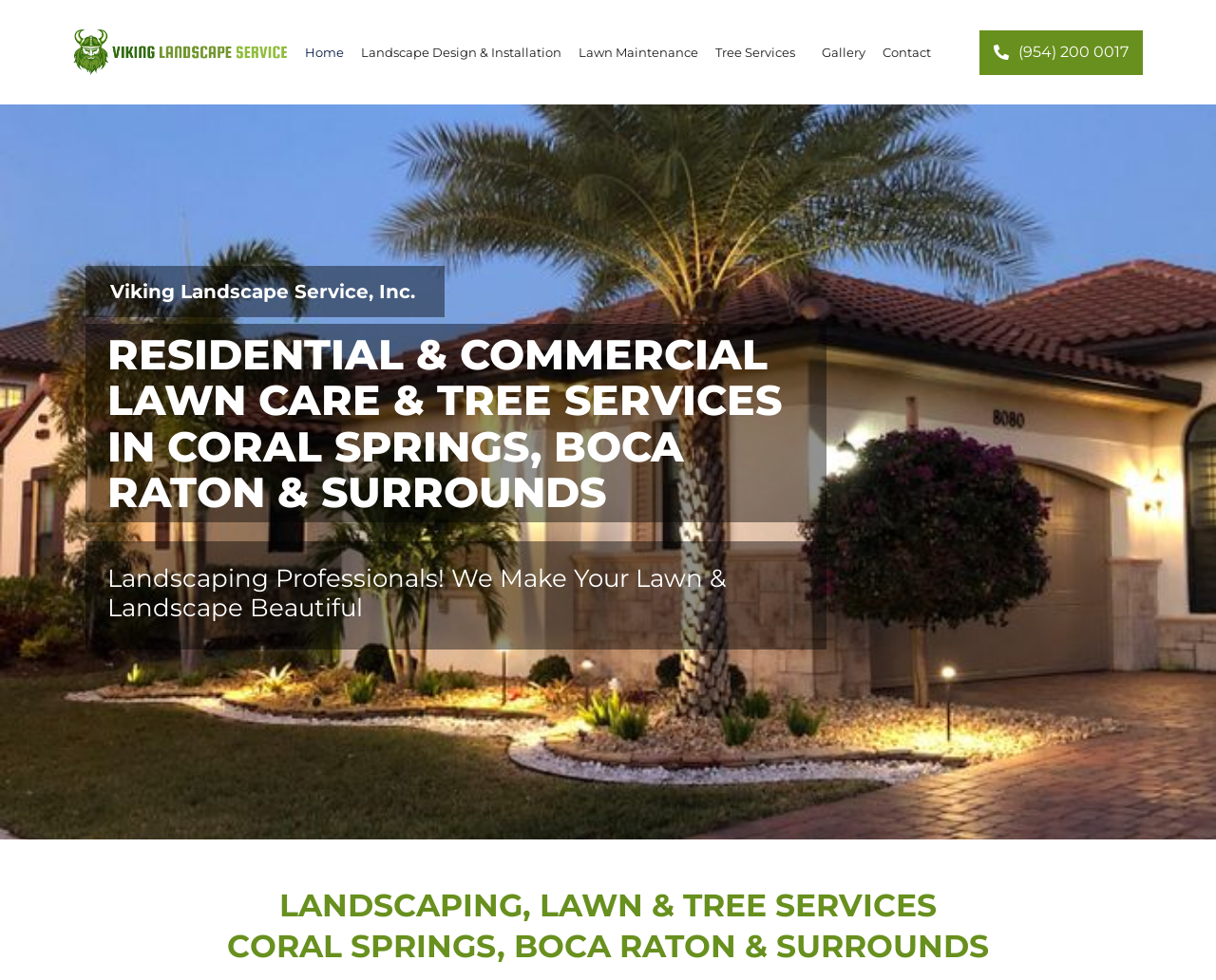What services does the company provide?
Refer to the image and provide a concise answer in one word or phrase.

Landscape Design, Lawn Maintenance, Tree Services